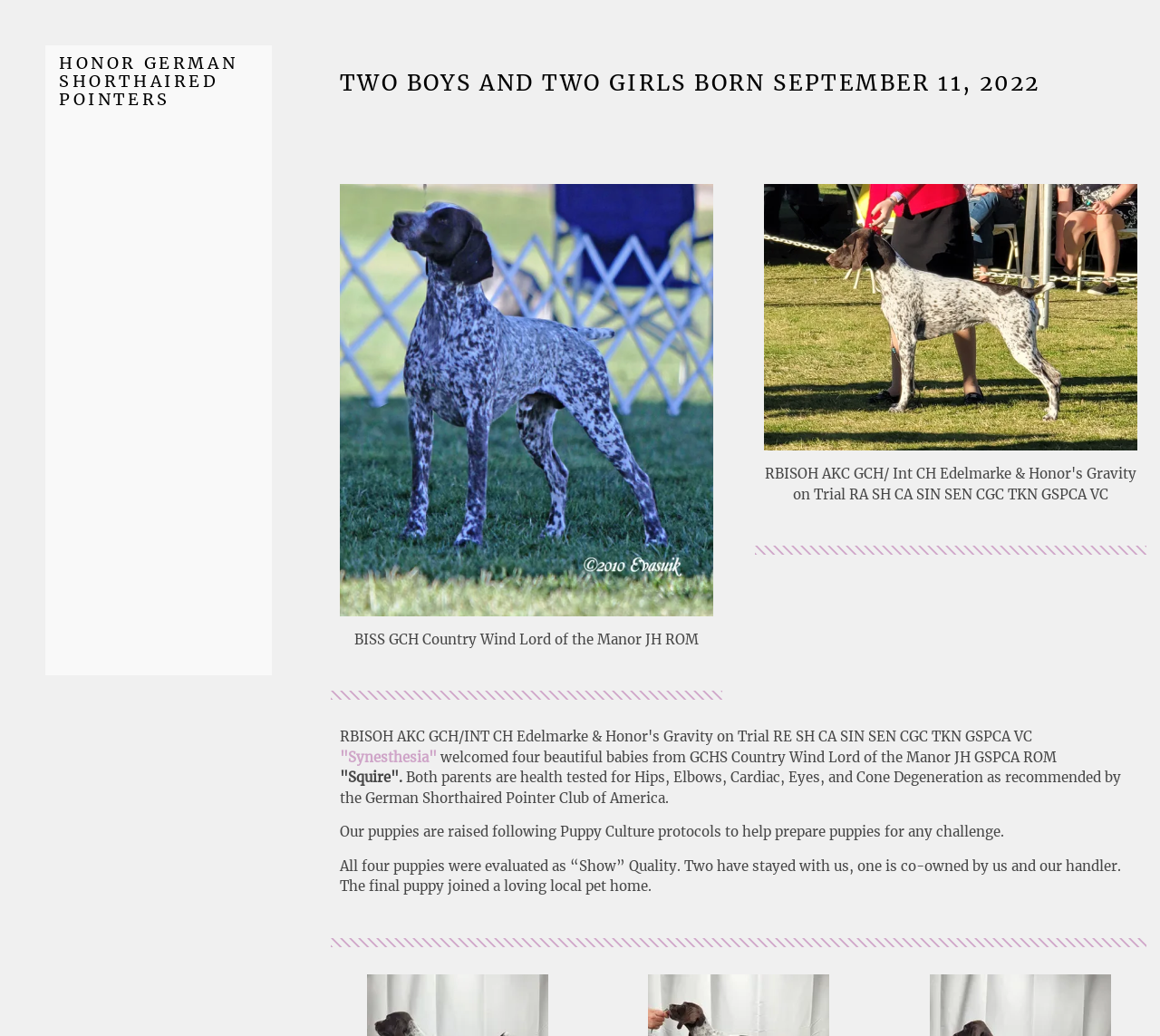Can you specify the bounding box coordinates for the region that should be clicked to fulfill this instruction: "Click on 'About Us'".

[0.035, 0.174, 0.087, 0.196]